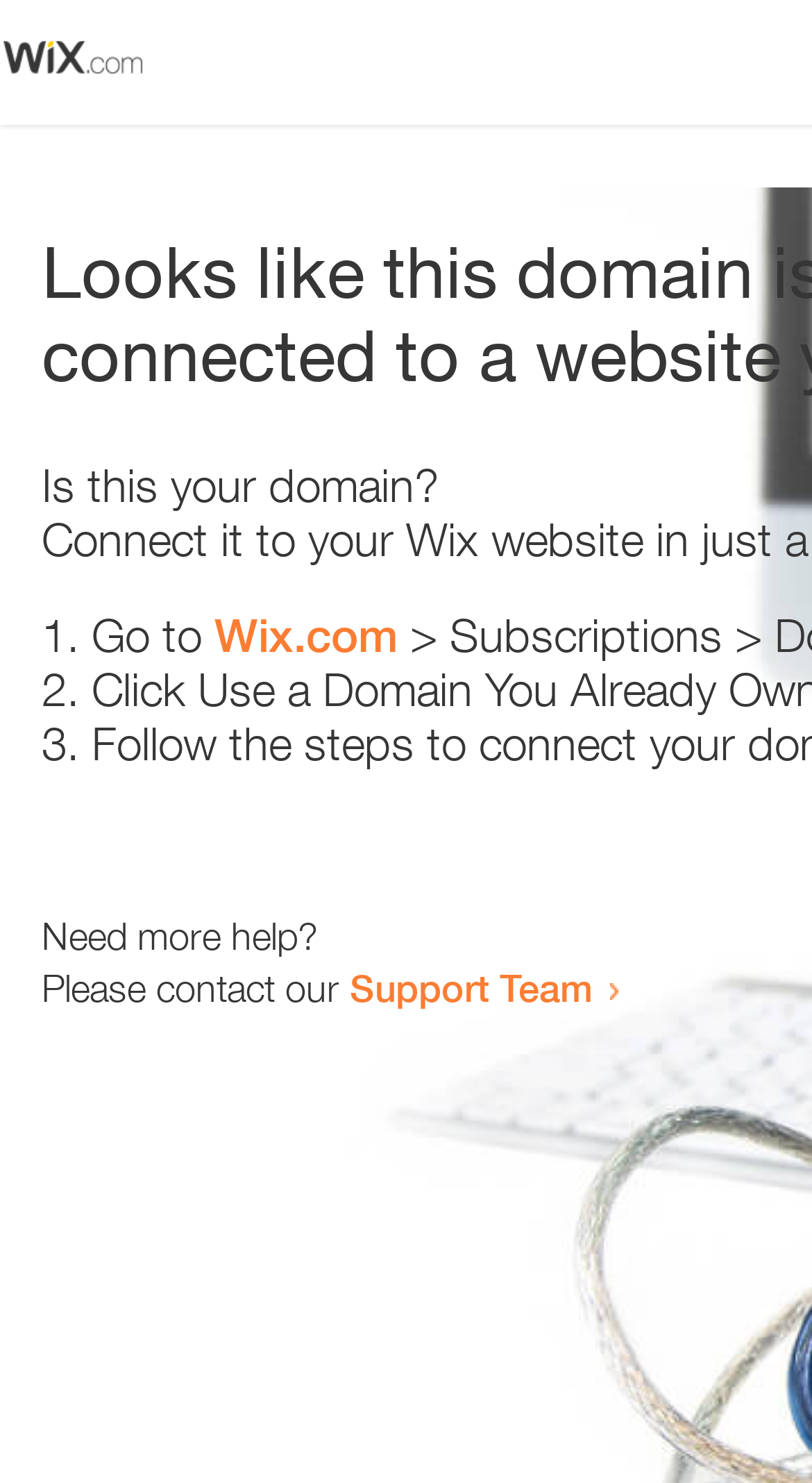Please provide the main heading of the webpage content.

Looks like this domain isn't
connected to a website yet